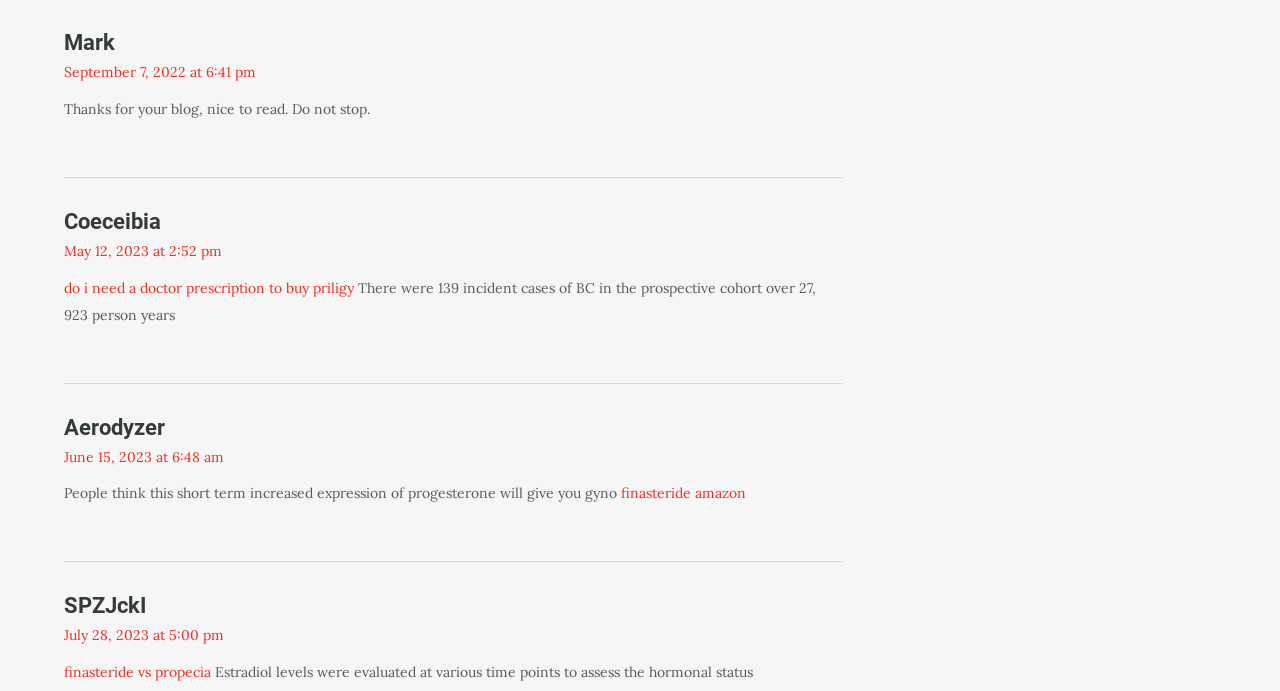How many comments are on this webpage?
Based on the screenshot, provide your answer in one word or phrase.

3